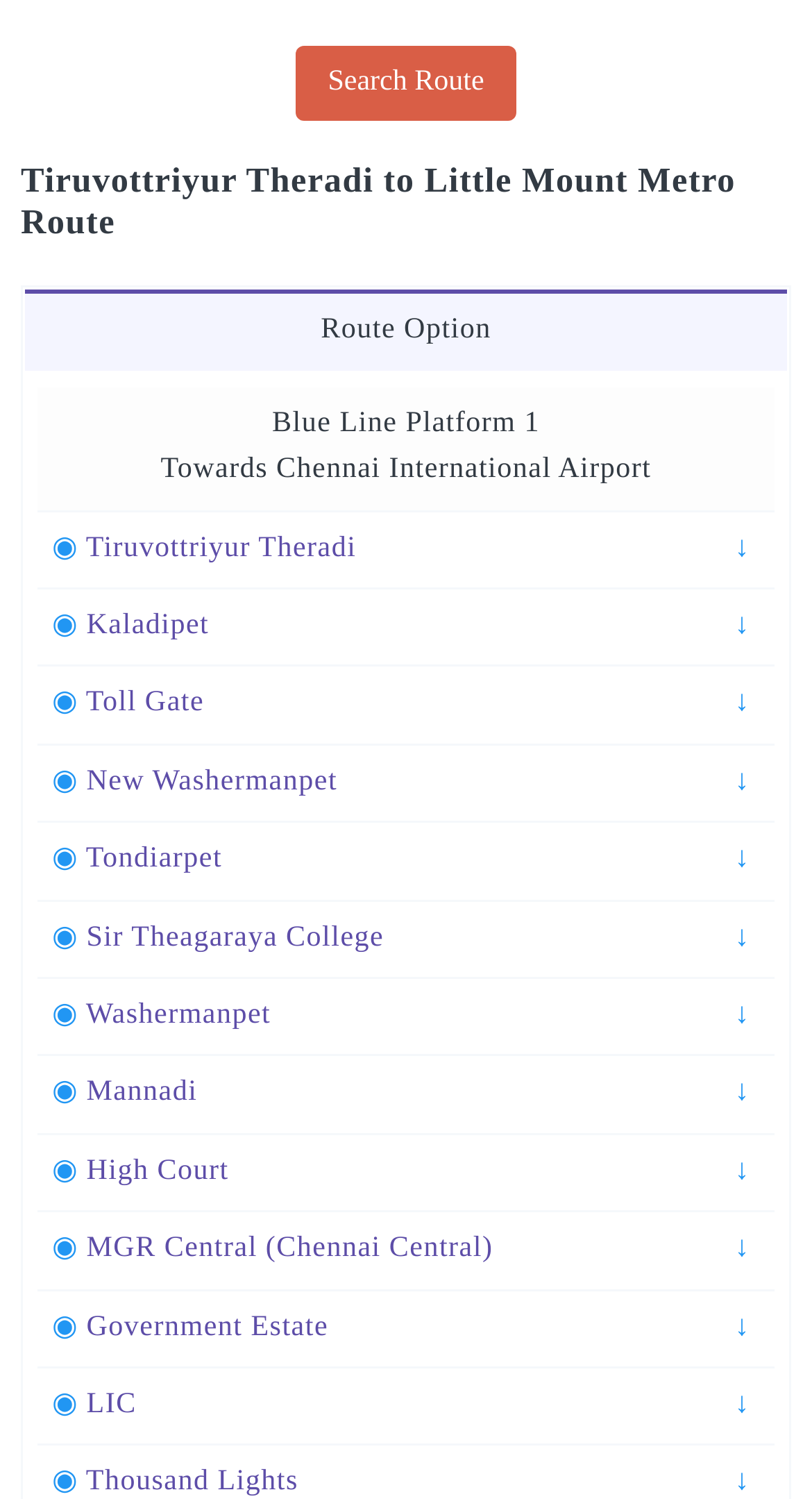Show the bounding box coordinates of the region that should be clicked to follow the instruction: "View Tiruvottriyur Theradi information."

[0.106, 0.355, 0.439, 0.376]